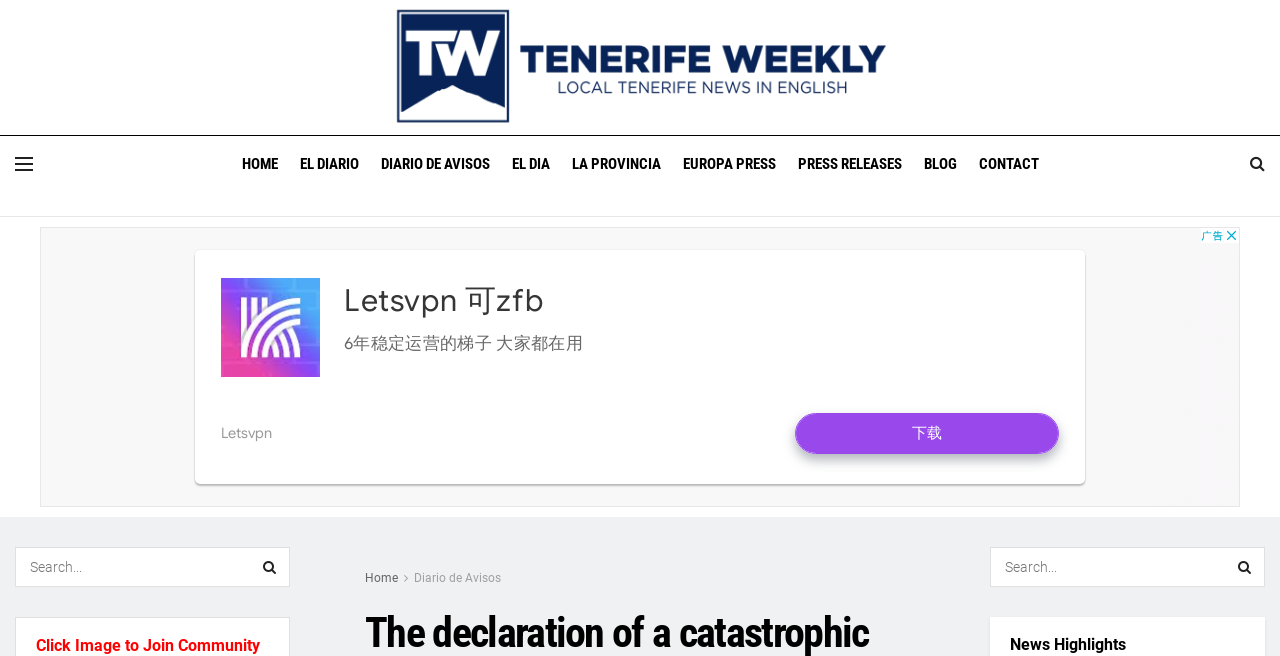Determine the bounding box coordinates of the clickable area required to perform the following instruction: "go to HOME". The coordinates should be represented as four float numbers between 0 and 1: [left, top, right, bottom].

[0.189, 0.227, 0.217, 0.273]